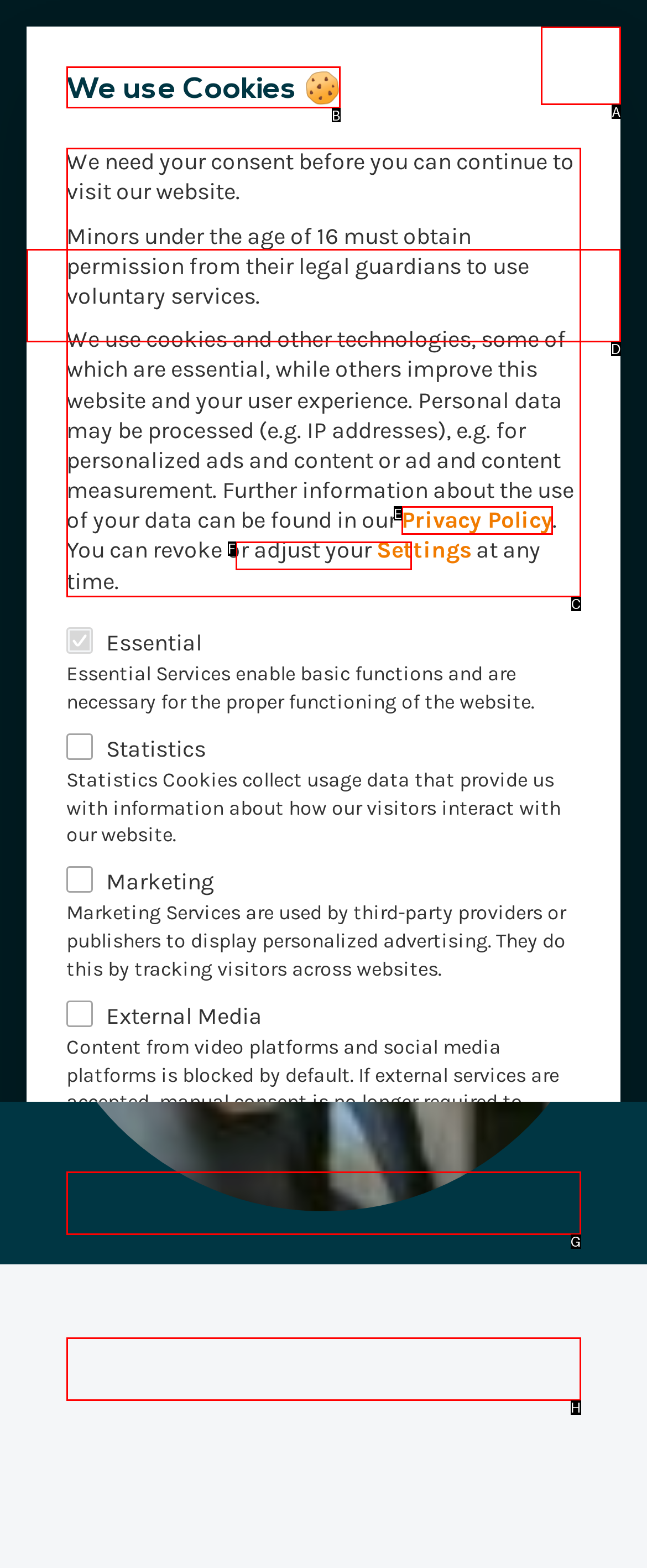Tell me the letter of the correct UI element to click for this instruction: toggle menu. Answer with the letter only.

A